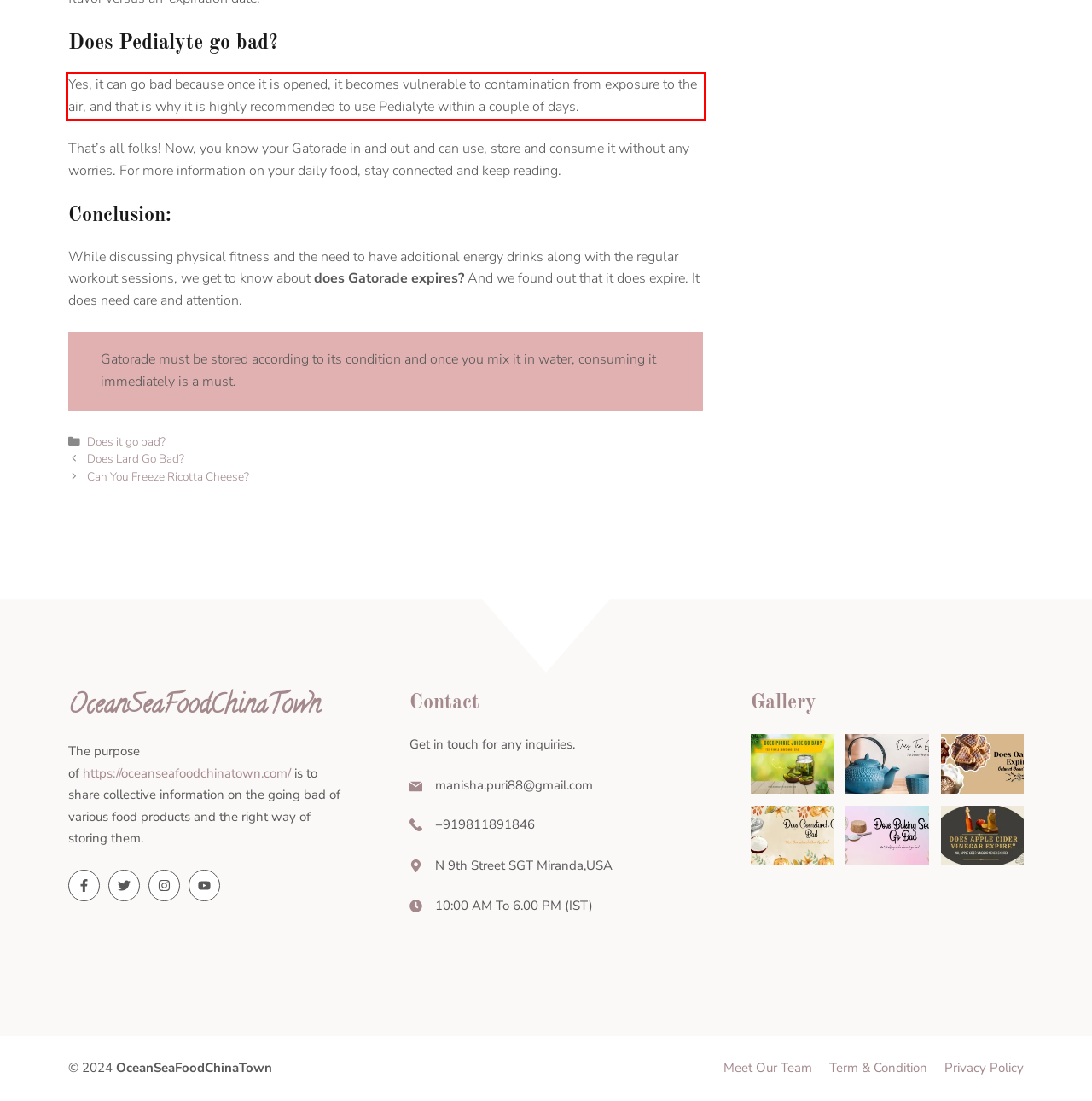Analyze the screenshot of the webpage that features a red bounding box and recognize the text content enclosed within this red bounding box.

Yes, it can go bad because once it is opened, it becomes vulnerable to contamination from exposure to the air, and that is why it is highly recommended to use Pedialyte within a couple of days.